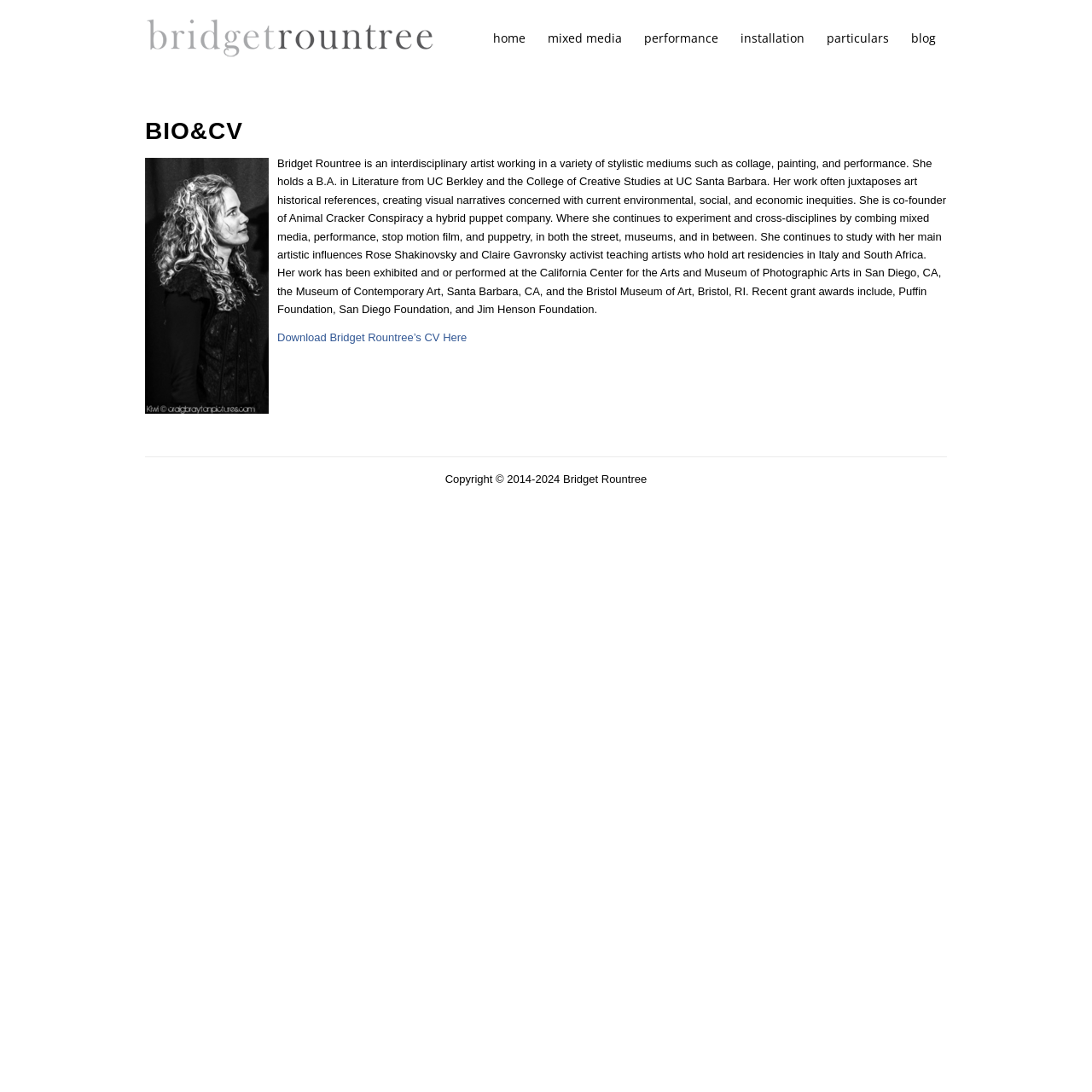What is the purpose of the link 'Download Bridget Rountree’s CV Here'?
Provide a detailed answer to the question using information from the image.

The link 'Download Bridget Rountree’s CV Here' is provided on the webpage, suggesting that it allows users to download Bridget Rountree's Curriculum Vitae.